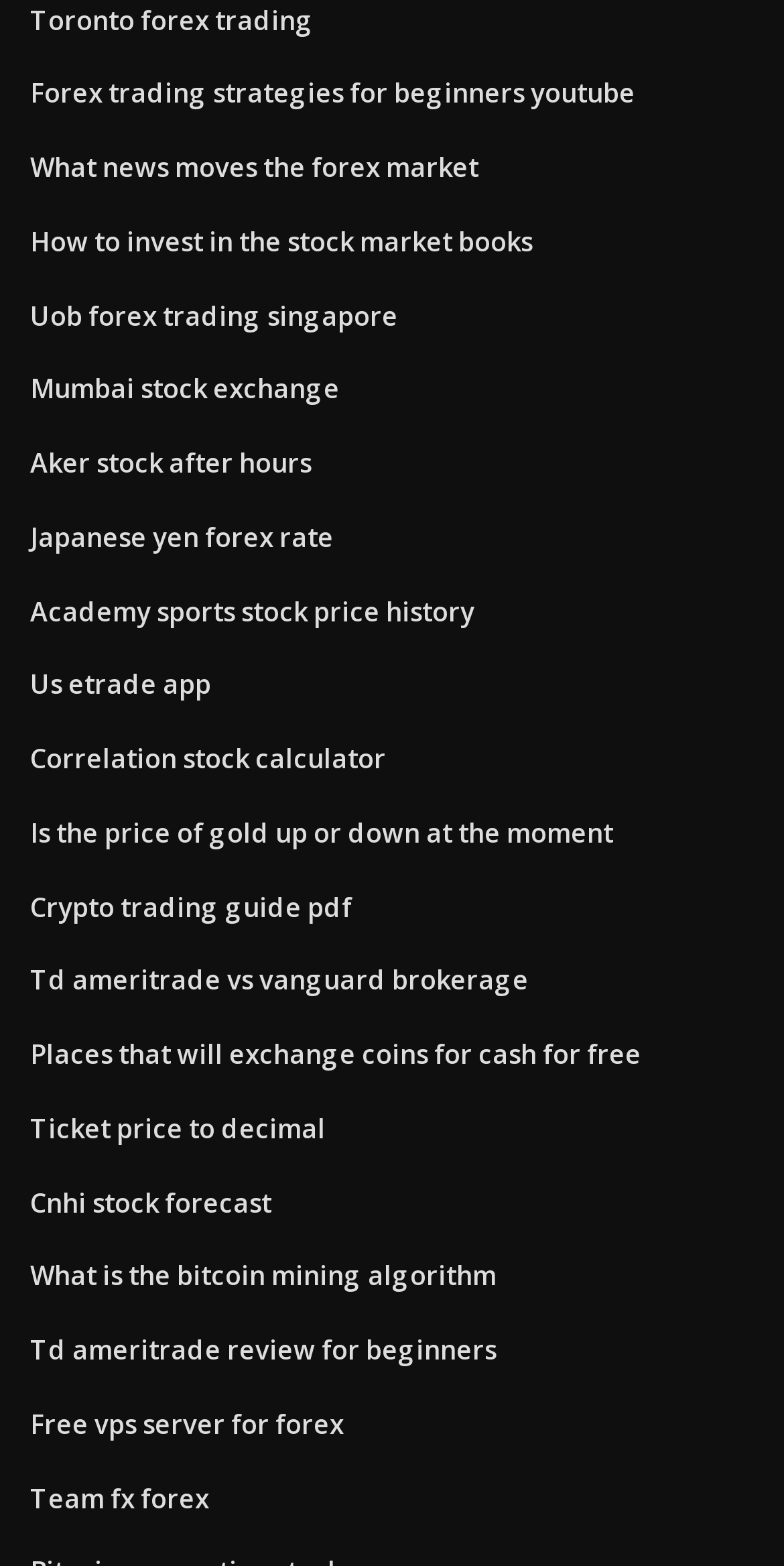Are there any links related to stock markets in Asia?
Kindly give a detailed and elaborate answer to the question.

I searched the OCR text of the link elements and found that there are links related to stock markets in Asia, such as 'Uob forex trading singapore' and 'Mumbai stock exchange'.